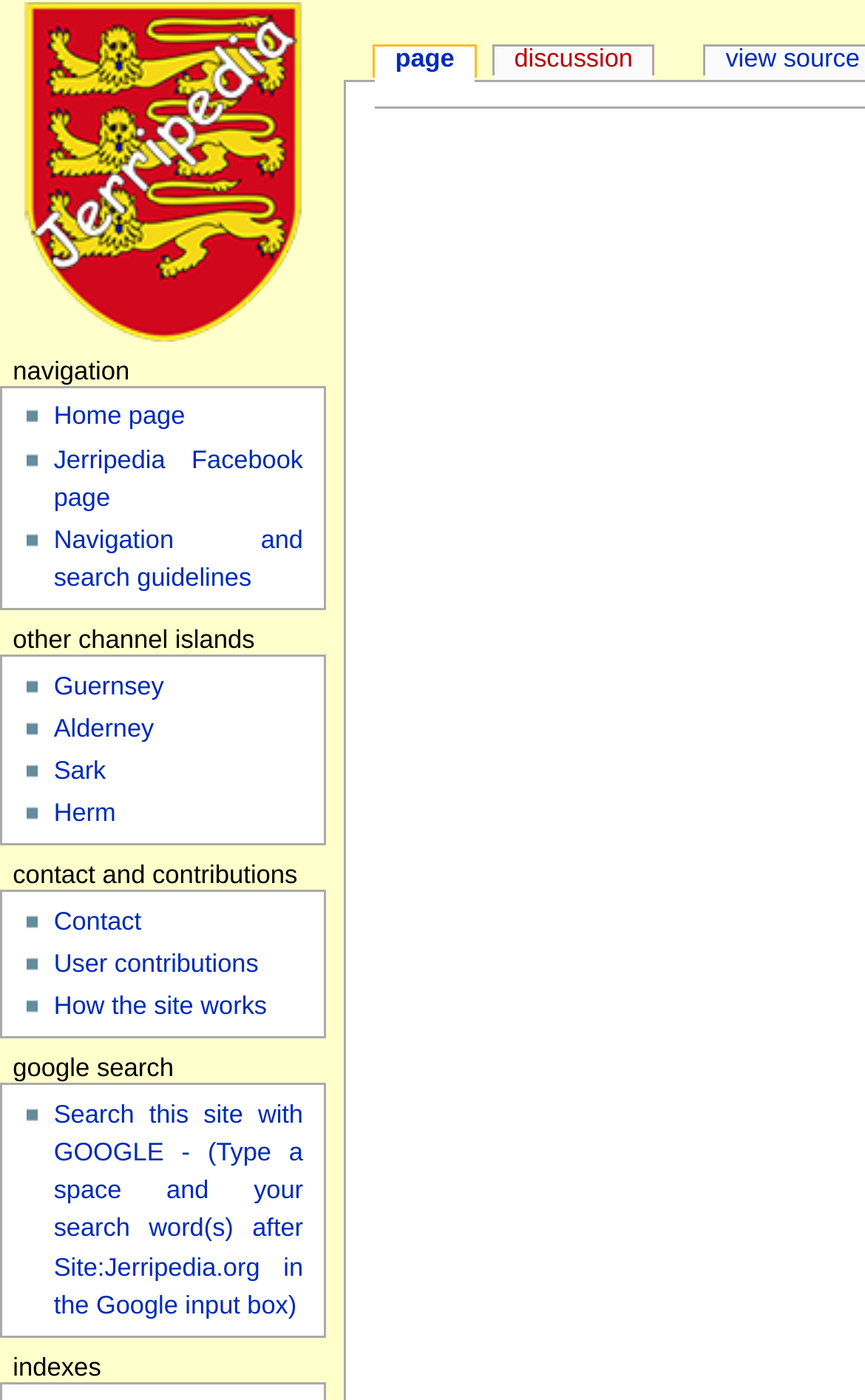Please give a short response to the question using one word or a phrase:
How many links are there under the 'contact and contributions' section?

4